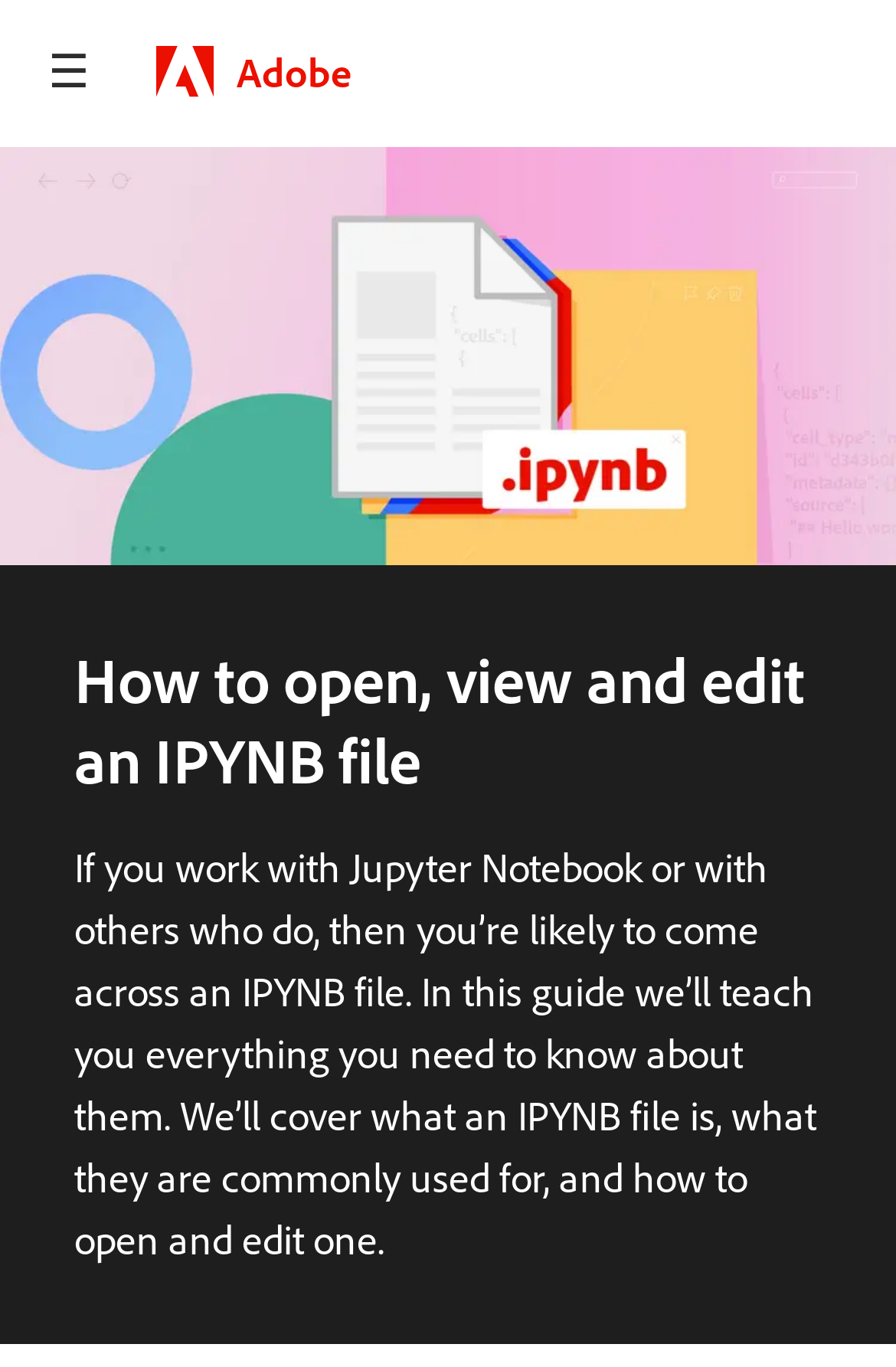Locate and provide the bounding box coordinates for the HTML element that matches this description: ".cls-1 {fill: #eb1000;} Adobe".

[0.154, 0.0, 0.413, 0.106]